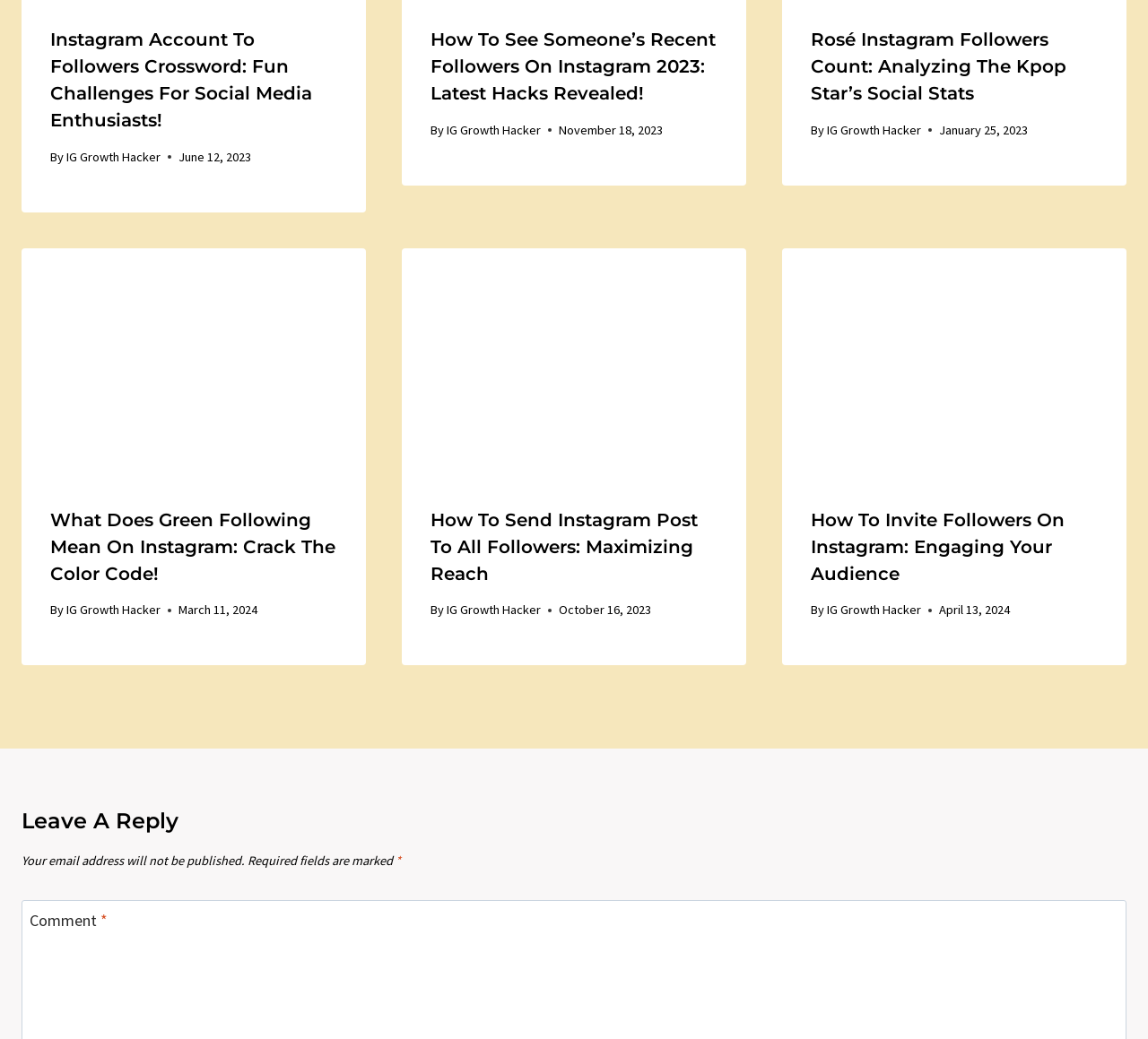Determine the bounding box coordinates for the element that should be clicked to follow this instruction: "Click the link to read about Instagram Account To Followers Crossword". The coordinates should be given as four float numbers between 0 and 1, in the format [left, top, right, bottom].

[0.044, 0.028, 0.272, 0.126]